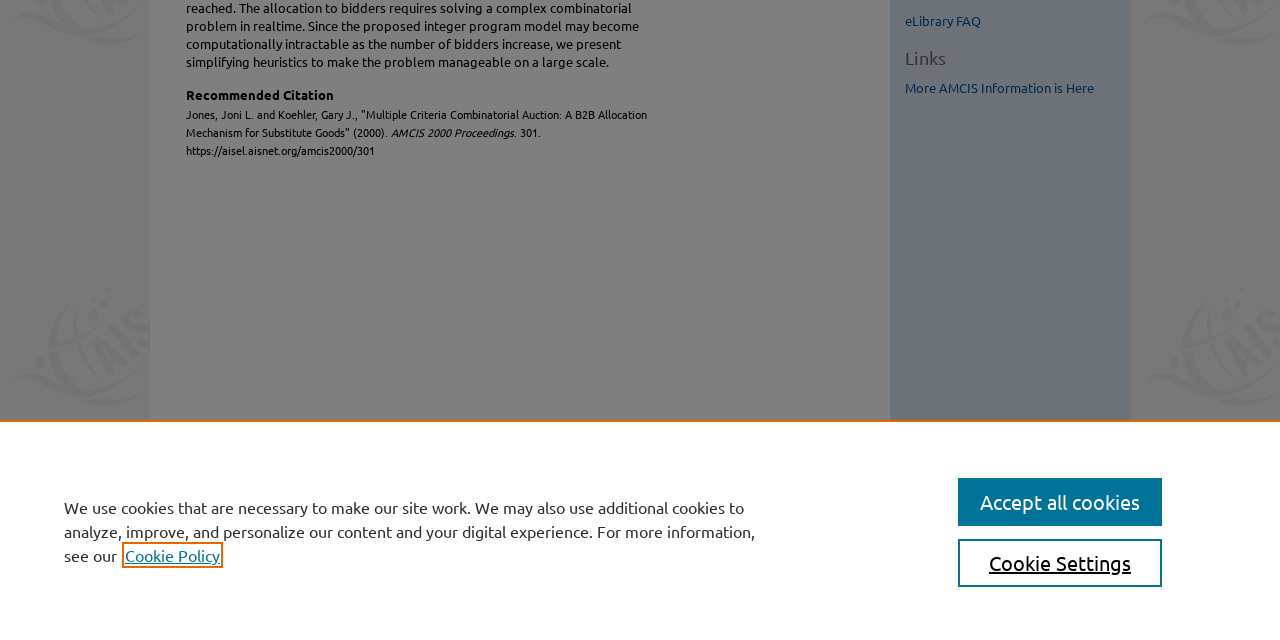Extract the bounding box coordinates for the UI element described as: "Elsevier - Digital Commons".

[0.695, 0.856, 0.883, 1.0]